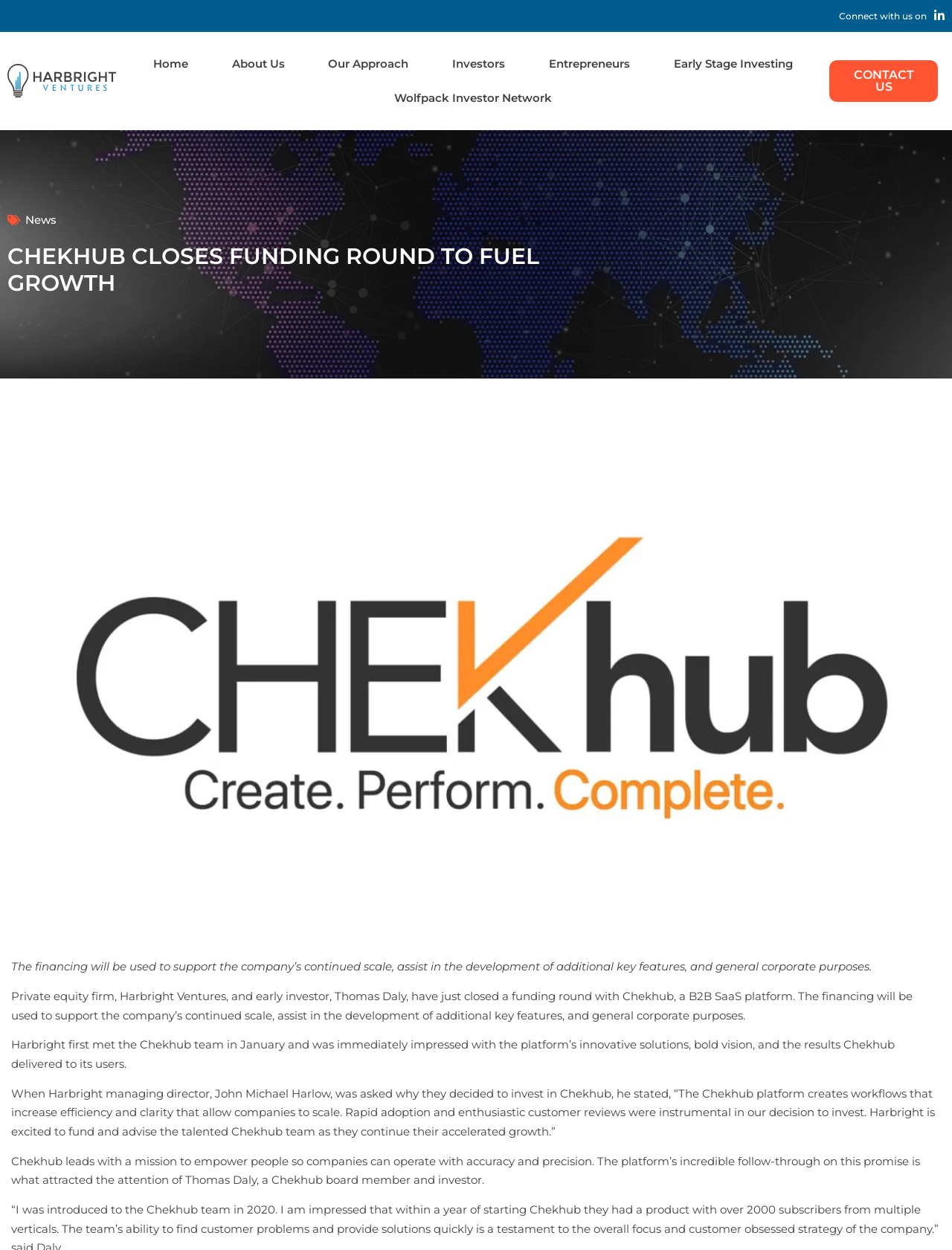What is the purpose of the financing?
Using the image, respond with a single word or phrase.

Support company scale, develop key features, and general corporate purposes